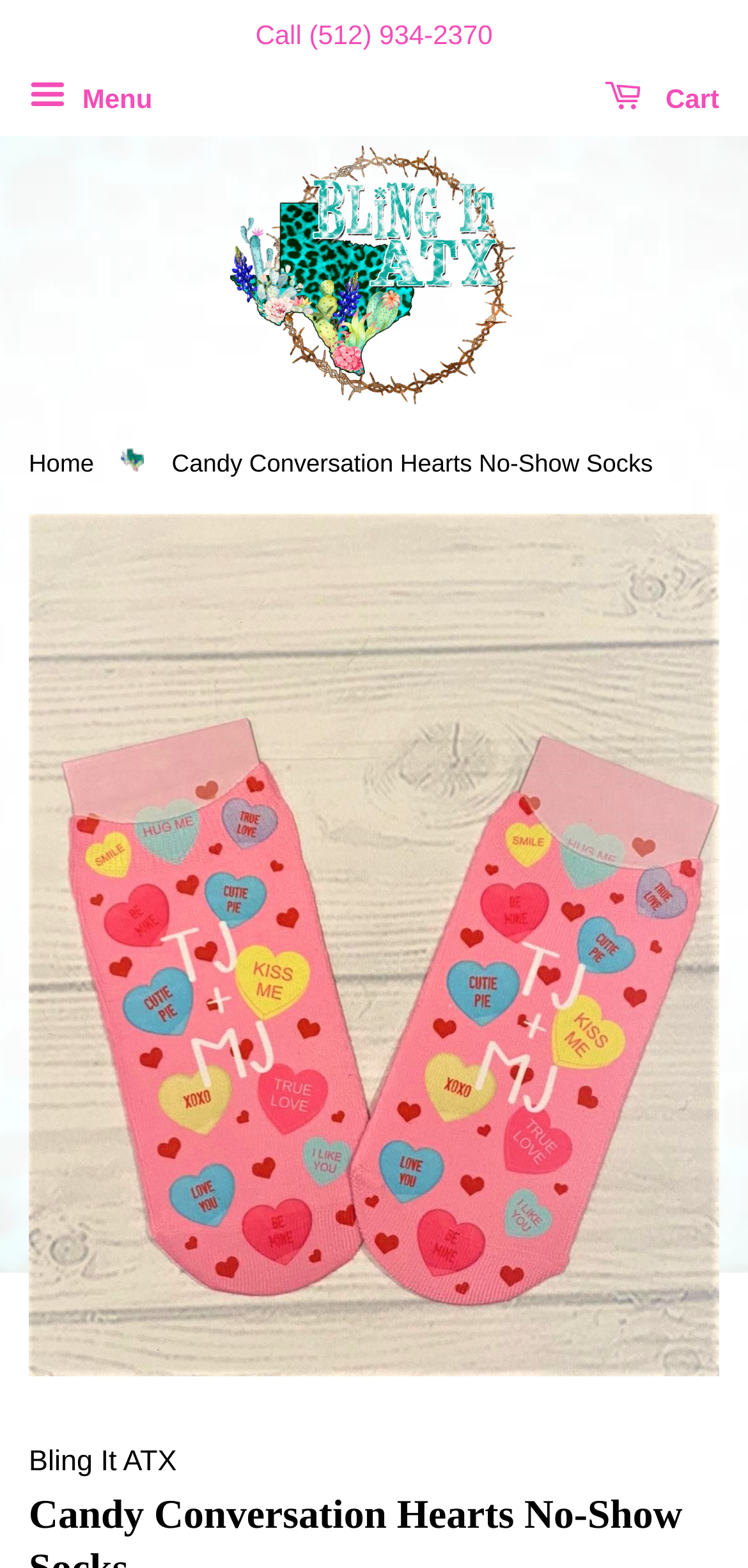Describe the webpage meticulously, covering all significant aspects.

This webpage is about customizing Valentine's Day Candy Conversation Hearts no-show socks. At the top left, there is a phone number link "Call (512) 934-2370" and a "Menu" button next to it. On the top right, there is a "Cart" link. 

Below the top navigation, there is a logo of "Bling It ATX" which is an image and a link. Underneath the logo, there is a navigation section with a "Home" link and a text "Candy Conversation Hearts No-Show Socks" describing the current page. 

The main content of the page is an image of the customizable Candy Conversation Hearts no-show socks, which takes up most of the page. At the bottom left, there is a text "Bling It ATX".